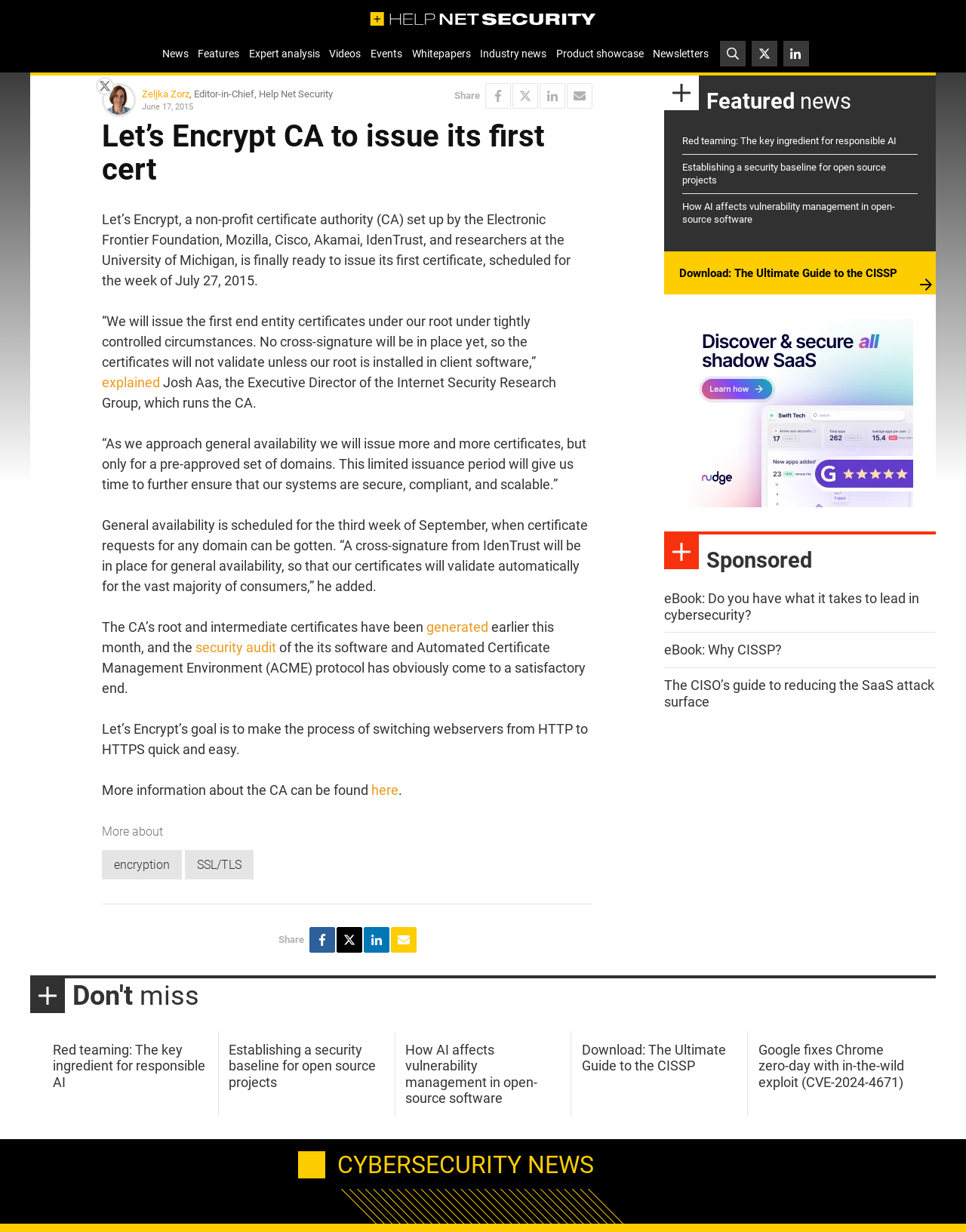What is the topic of the featured news section?
Please provide a full and detailed response to the question.

I inferred the topic of the featured news section by looking at the article titles, which are related to security and technology.